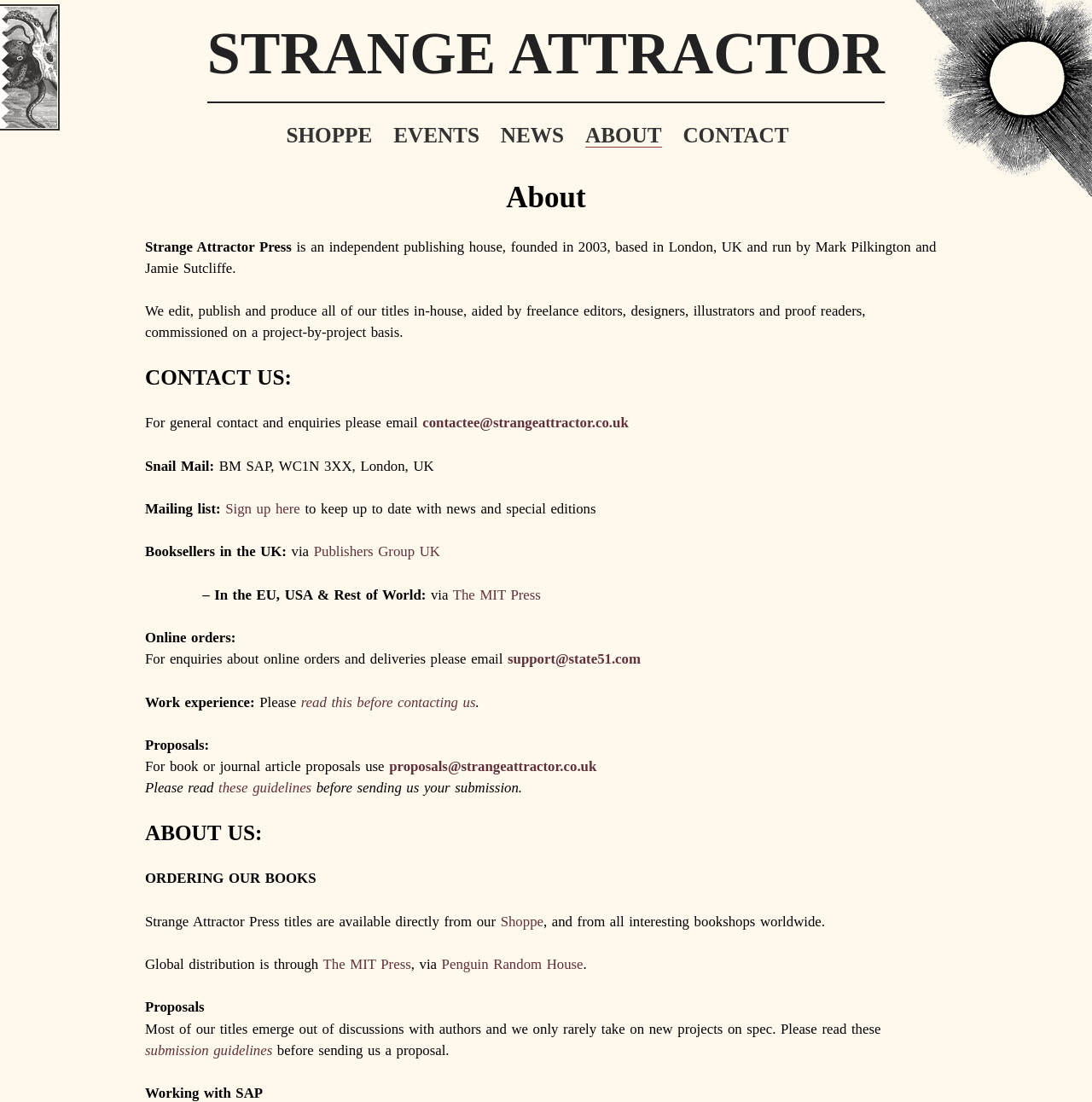Locate the bounding box coordinates of the area to click to fulfill this instruction: "Click on the 'SHOPPE' link". The bounding box should be presented as four float numbers between 0 and 1, in the order [left, top, right, bottom].

[0.262, 0.112, 0.341, 0.133]